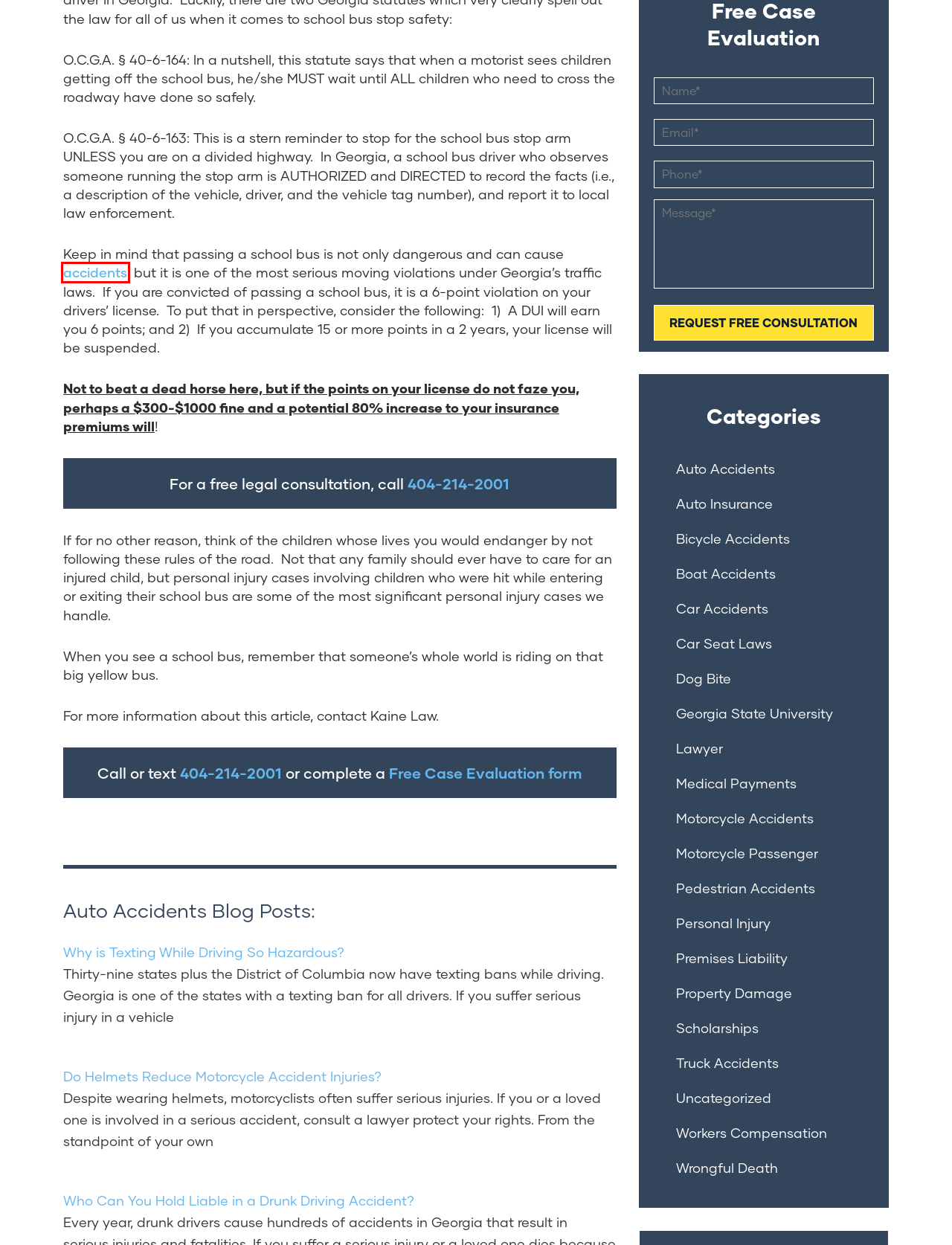You are given a screenshot of a webpage with a red rectangle bounding box. Choose the best webpage description that matches the new webpage after clicking the element in the bounding box. Here are the candidates:
A. Why is Texting While Driving So Hazardous? - Kaine Law
B. Workers Compensation Blogs - Kaine Law
C. Bicycle Accidents Blogs - Kaine Law
D. Personal Injury Blogs - Kaine Law
E. Atlanta, GA Scholarship Opportunities - Kaine Law
F. Car Accident Lawyer in Atlanta | Free Case Consultations
G. Car Accidents Blogs - Kaine Law
H. Dog Bite Blogs - Kaine Law

F